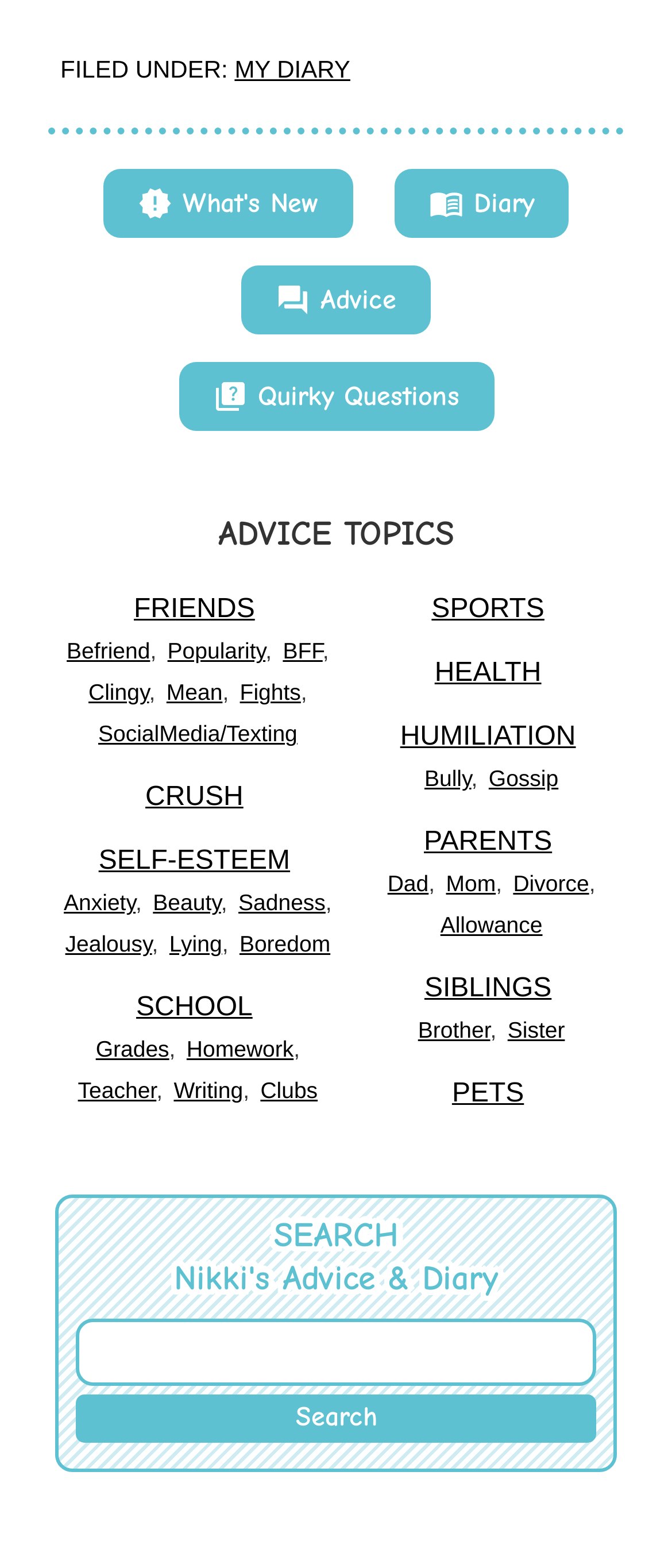Using the element description menu_book Diary, predict the bounding box coordinates for the UI element. Provide the coordinates in (top-left x, top-left y, bottom-right x, bottom-right y) format with values ranging from 0 to 1.

[0.587, 0.108, 0.846, 0.152]